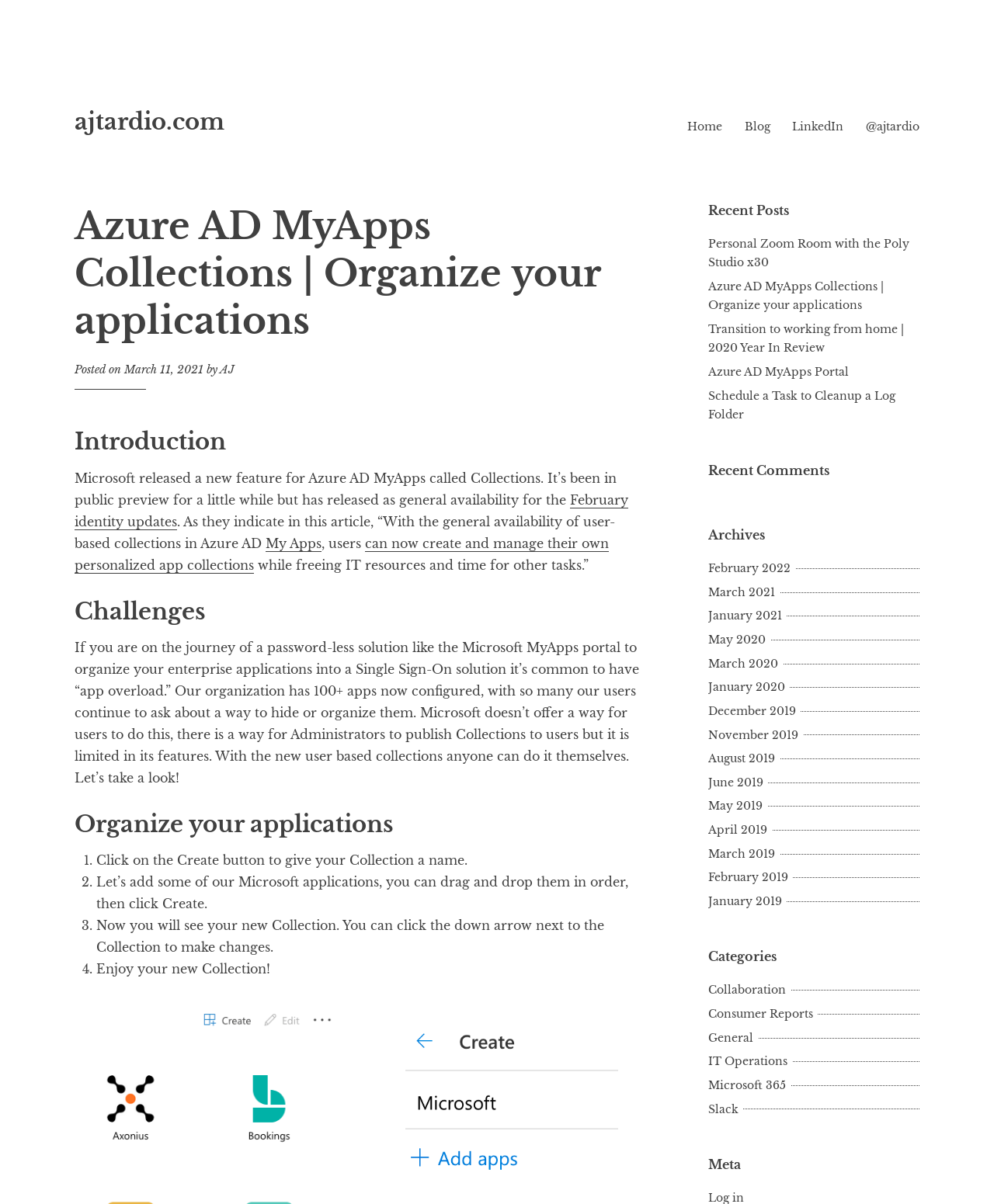Identify the bounding box coordinates for the region to click in order to carry out this instruction: "Click on the 'Home' link". Provide the coordinates using four float numbers between 0 and 1, formatted as [left, top, right, bottom].

[0.691, 0.099, 0.727, 0.111]